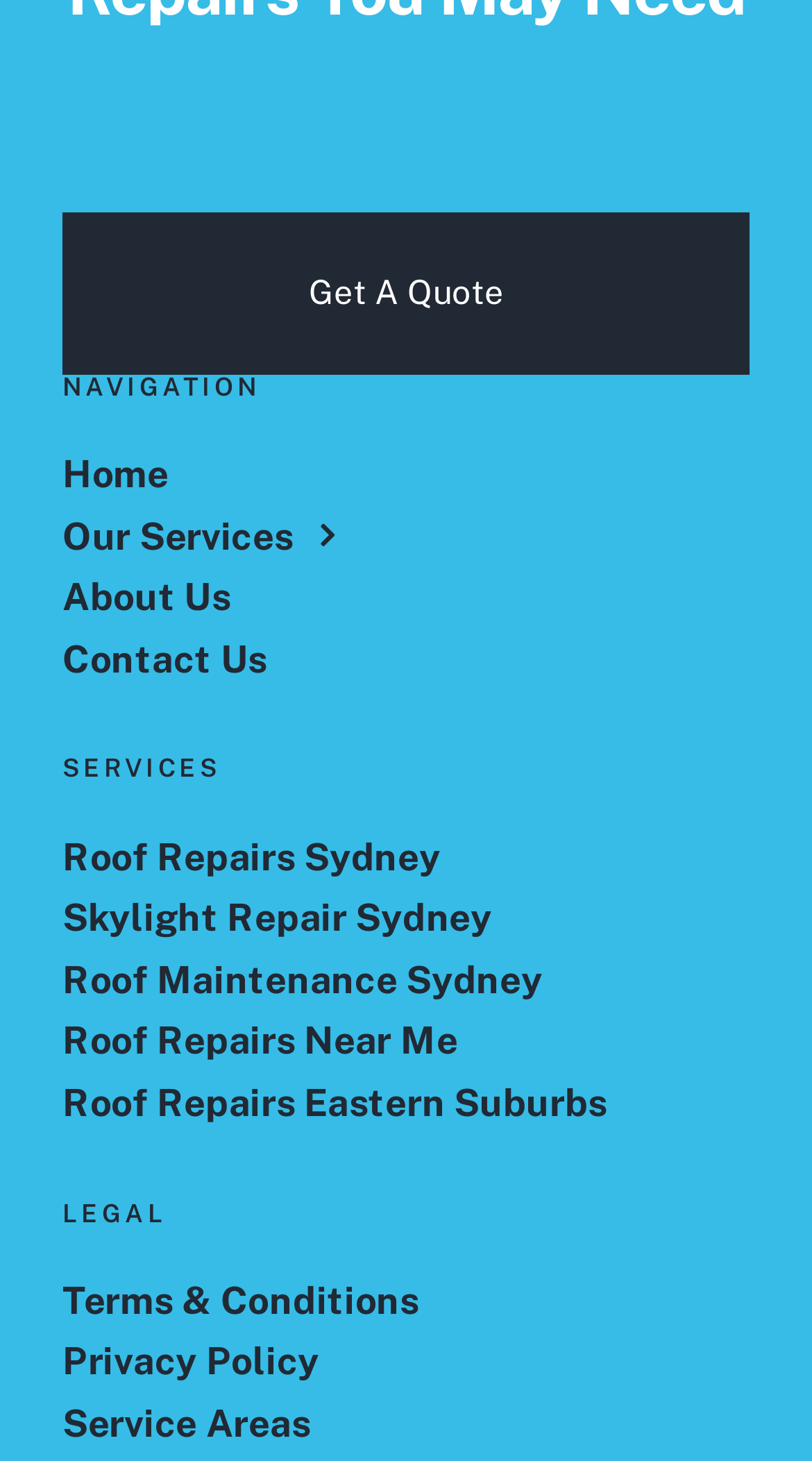Using the element description: "Home", determine the bounding box coordinates for the specified UI element. The coordinates should be four float numbers between 0 and 1, [left, top, right, bottom].

[0.077, 0.309, 0.923, 0.34]